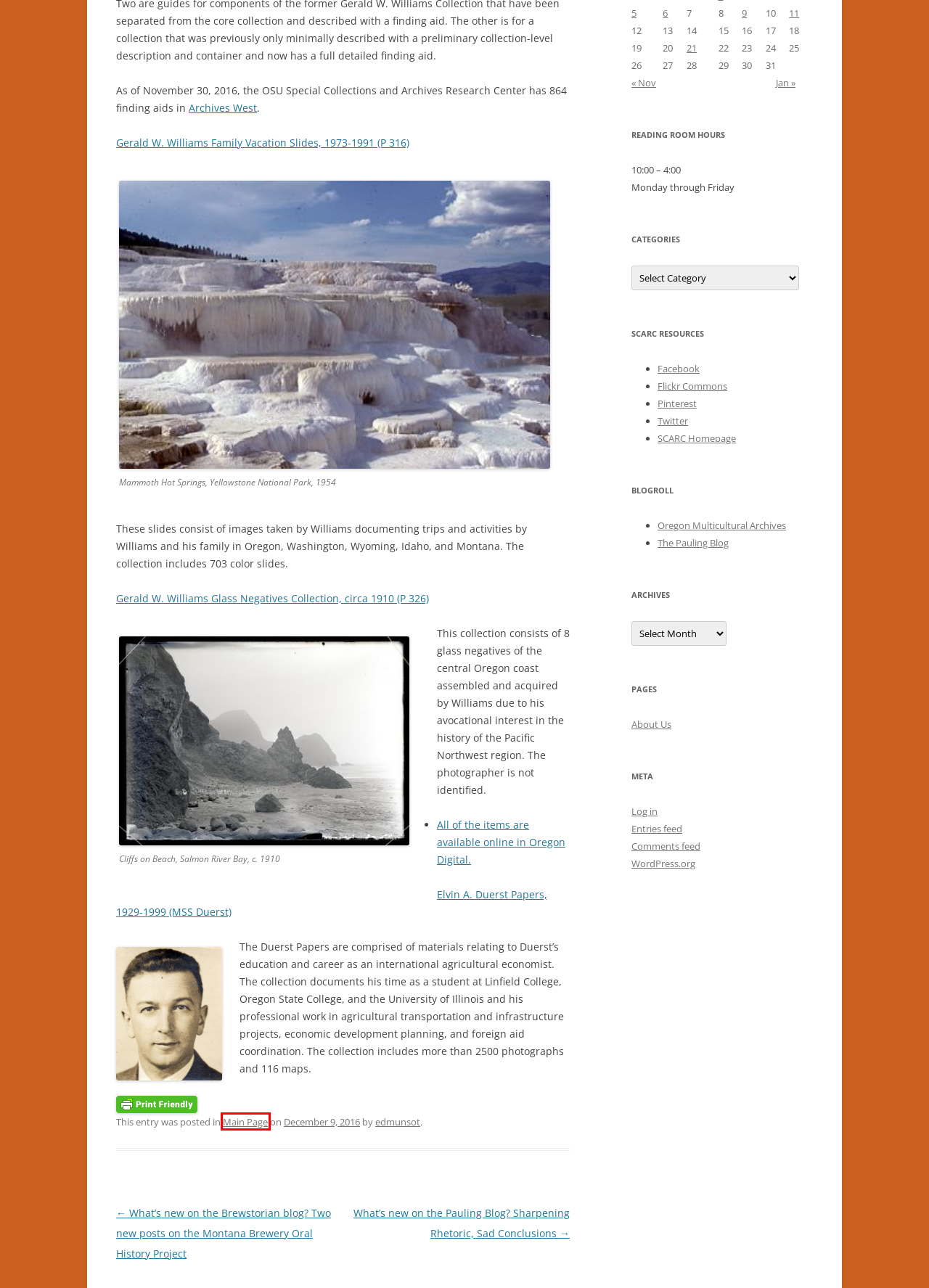Given a screenshot of a webpage with a red bounding box around an element, choose the most appropriate webpage description for the new page displayed after clicking the element within the bounding box. Here are the candidates:
A. Comments for Special Collections and Archives Research Center
B. Special Collections and Archives Research Center
C. Main Page | Special Collections and Archives Research Center
D. Gerald W. Williams Glass Negatives Collection, circa 1910
E. OSU Login
F. edmunsot | Special Collections and Archives Research Center
G. Elvin A. Duerst Papers, 1929-1999
H. January | 2017 | Special Collections and Archives Research Center

C